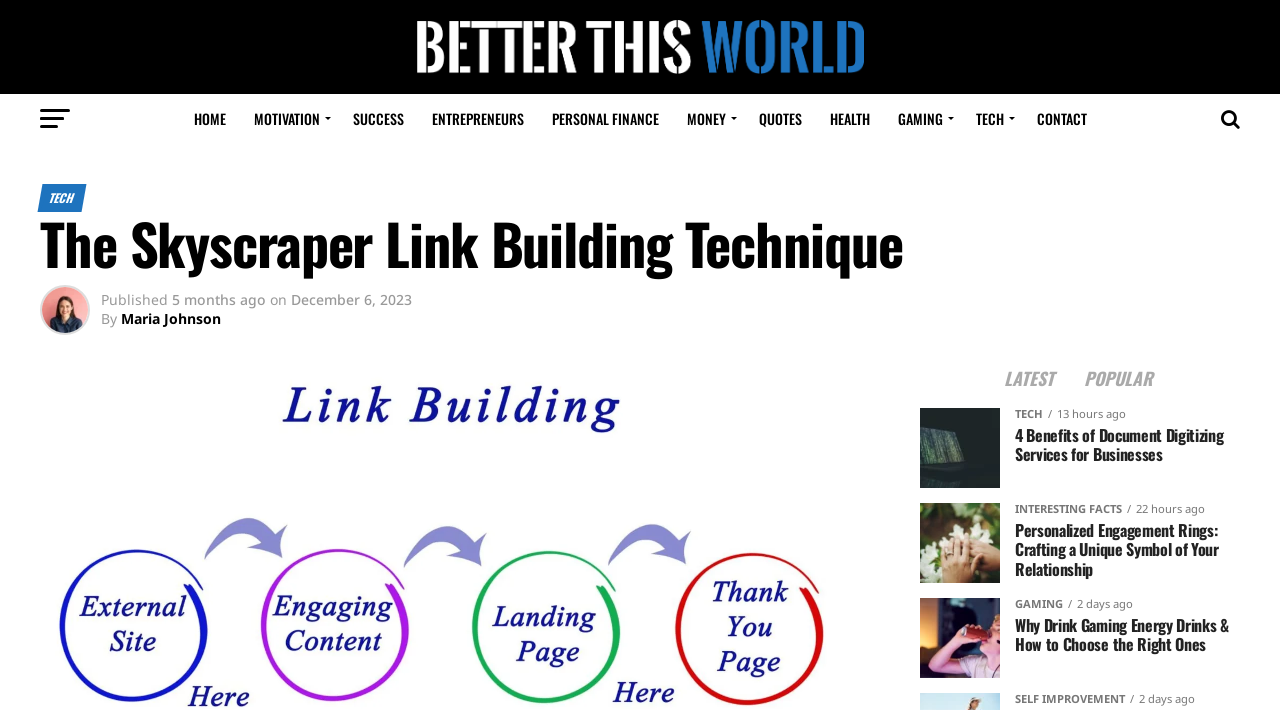Locate the bounding box coordinates of the area that needs to be clicked to fulfill the following instruction: "explore the LATEST section". The coordinates should be in the format of four float numbers between 0 and 1, namely [left, top, right, bottom].

[0.775, 0.523, 0.835, 0.55]